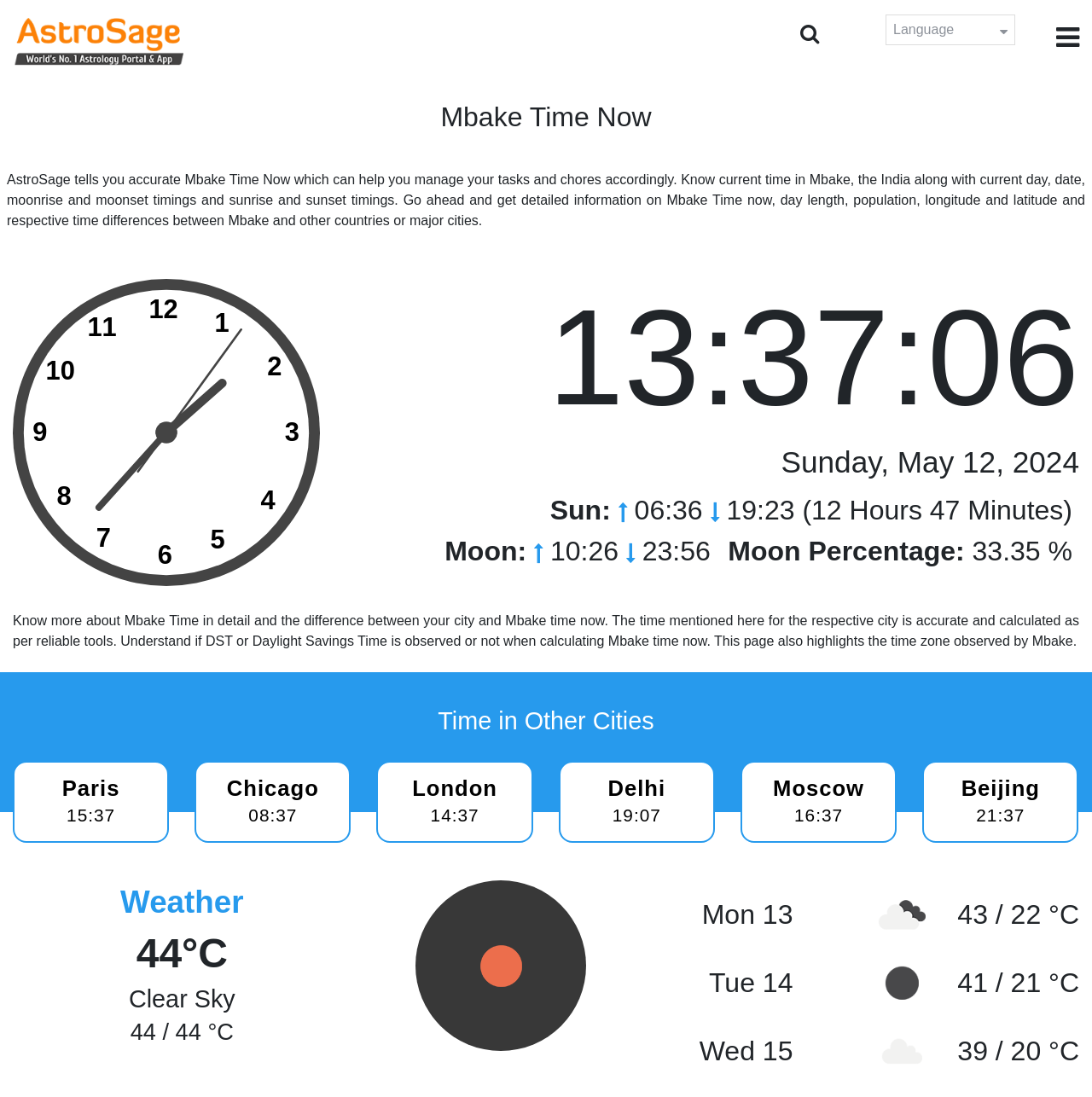Using the provided element description: "Weather", identify the bounding box coordinates. The coordinates should be four floats between 0 and 1 in the order [left, top, right, bottom].

[0.11, 0.807, 0.223, 0.838]